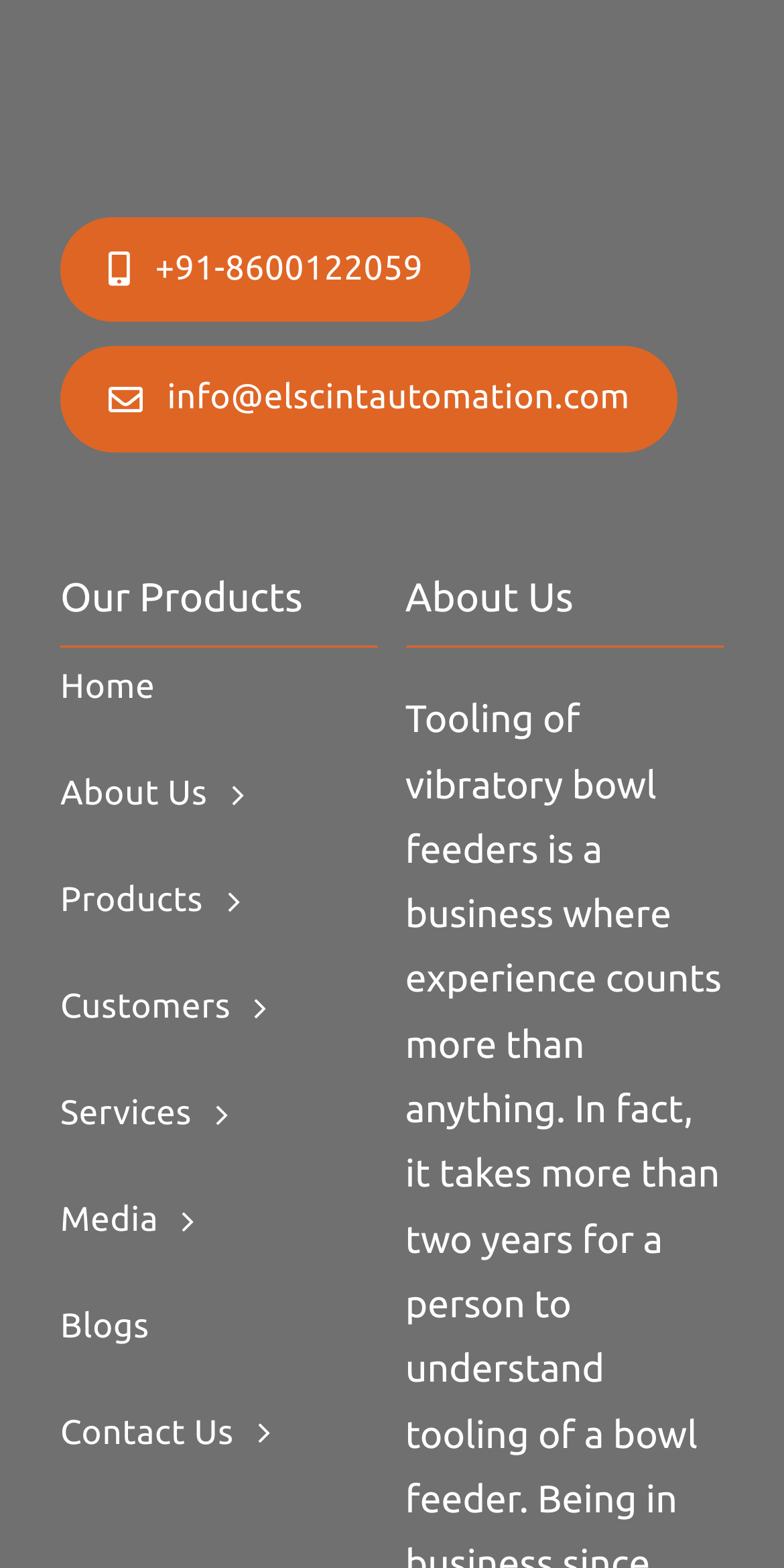Identify the bounding box coordinates for the UI element described as: "Blogs".

[0.077, 0.82, 0.483, 0.875]